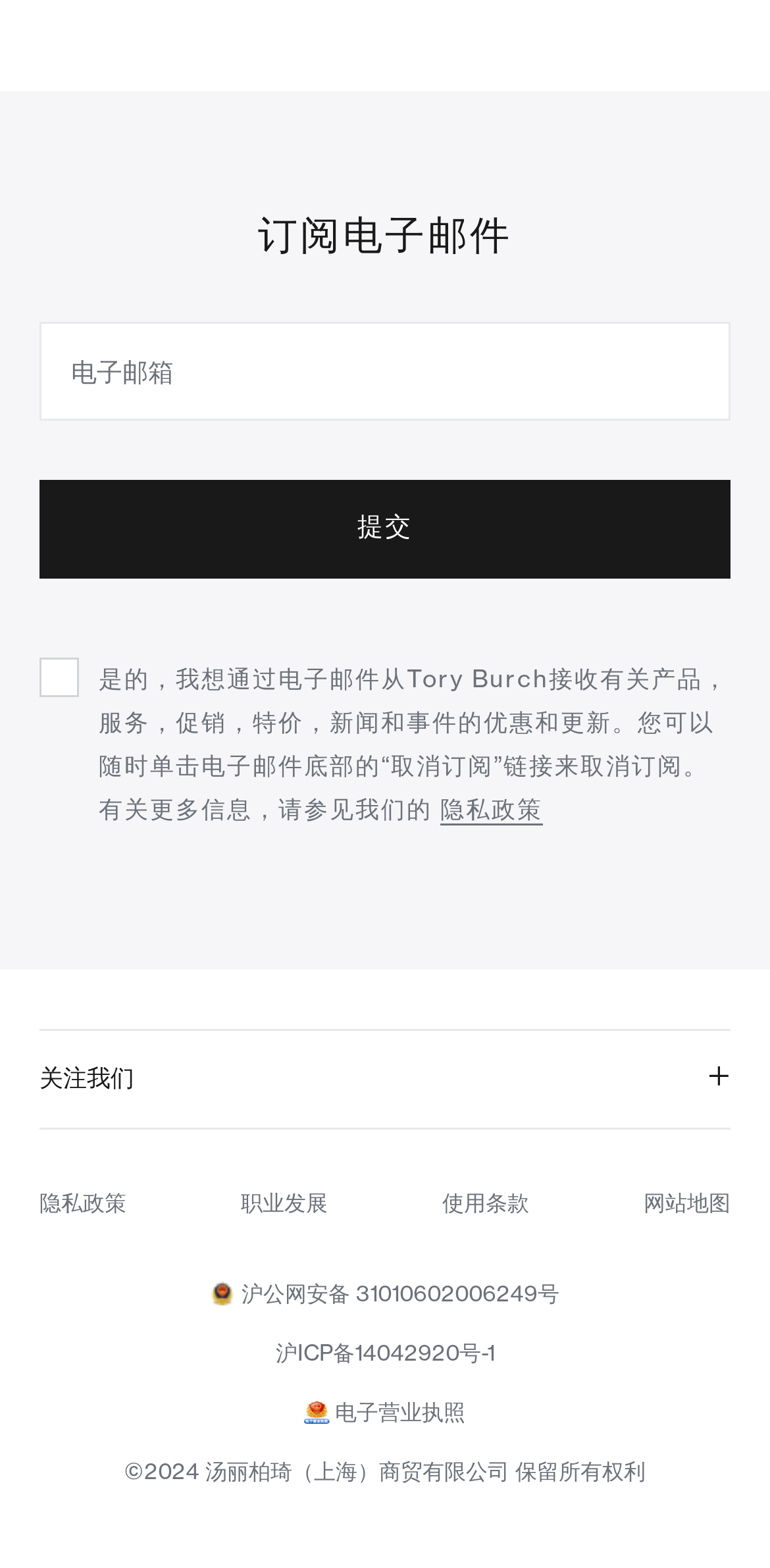Look at the image and write a detailed answer to the question: 
What is the company's copyright year?

The copyright year is mentioned at the bottom of the webpage as '©2024 汤丽柏琦（上海）商贸有限公司 保留所有权利', indicating that the company, Tory Burch, claims ownership and rights to the content and materials on the webpage.